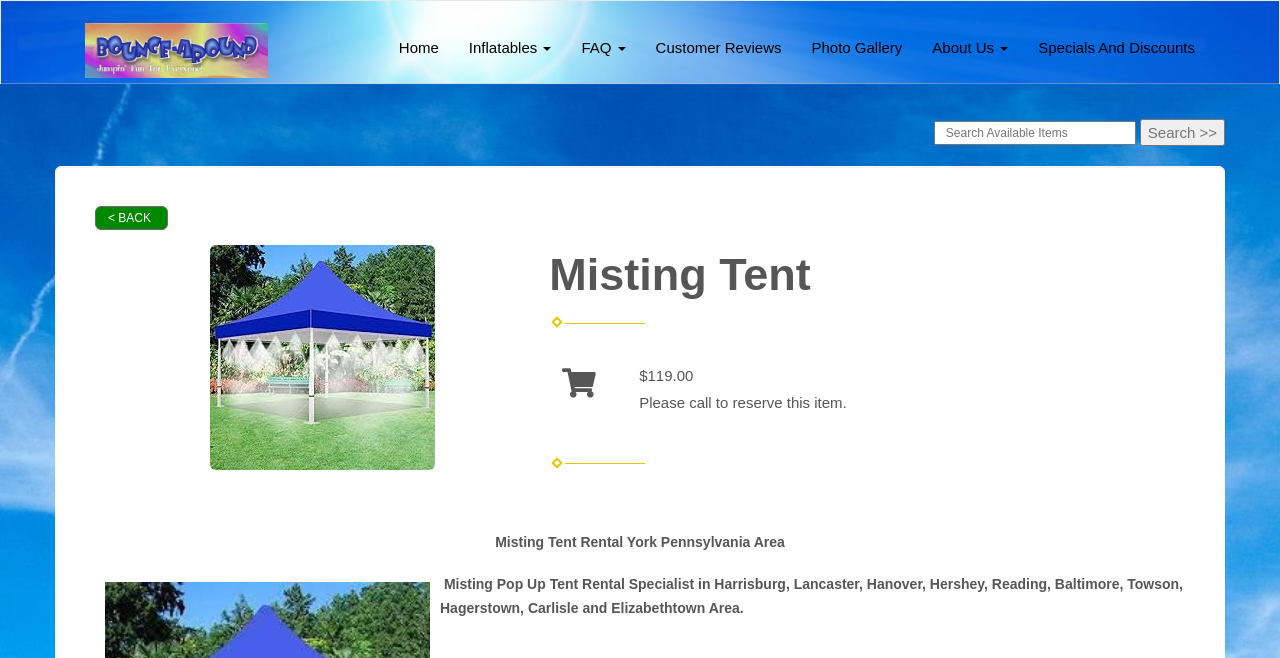Locate the bounding box coordinates of the clickable region necessary to complete the following instruction: "Search for available items". Provide the coordinates in the format of four float numbers between 0 and 1, i.e., [left, top, right, bottom].

[0.73, 0.183, 0.887, 0.22]